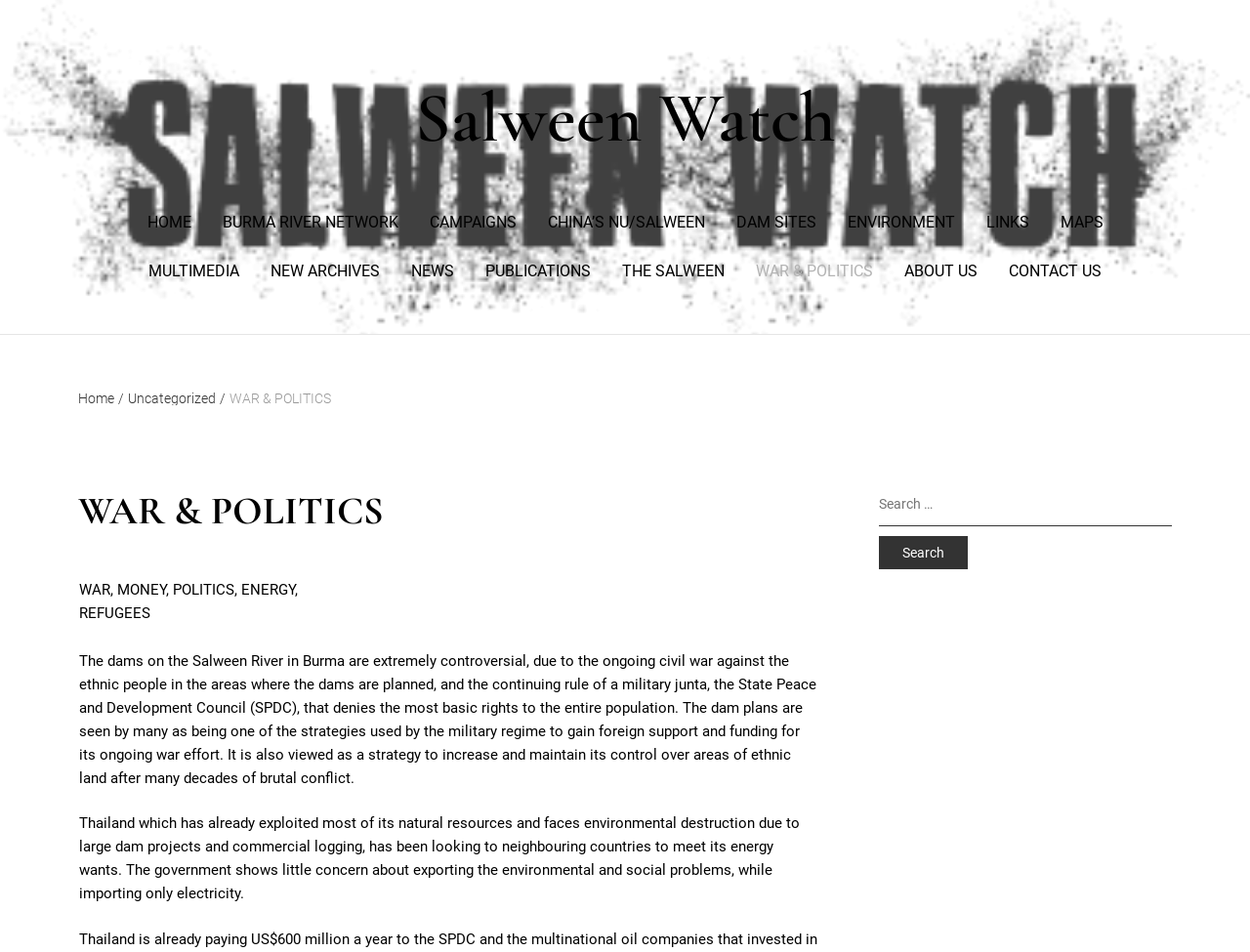Offer a detailed account of what is visible on the webpage.

The webpage is about Salween Watch, a platform focused on WAR & POLITICS. At the top, there is a navigation menu with multiple links, including "HOME", "BURMA RIVER NETWORK", "CAMPAIGNS", and others, stretching from the left to the right side of the page. Below the navigation menu, there is a breadcrumbs section with links to "Home/", "Uncategorized/", and the current page "WAR & POLITICS".

The main content area is divided into a table with four columns. The first column contains a heading "WAR & POLITICS" and a brief description "WAR, MONEY, POLITICS, ENERGY, REFUGEES The dams on the Salween River in Burma are extremely controversial, due to the ongoing civil war against the ethnic people in the areas where". The other columns are empty.

On the right side of the page, there is a search box with a label "Search for:" and a "Search" button below it.